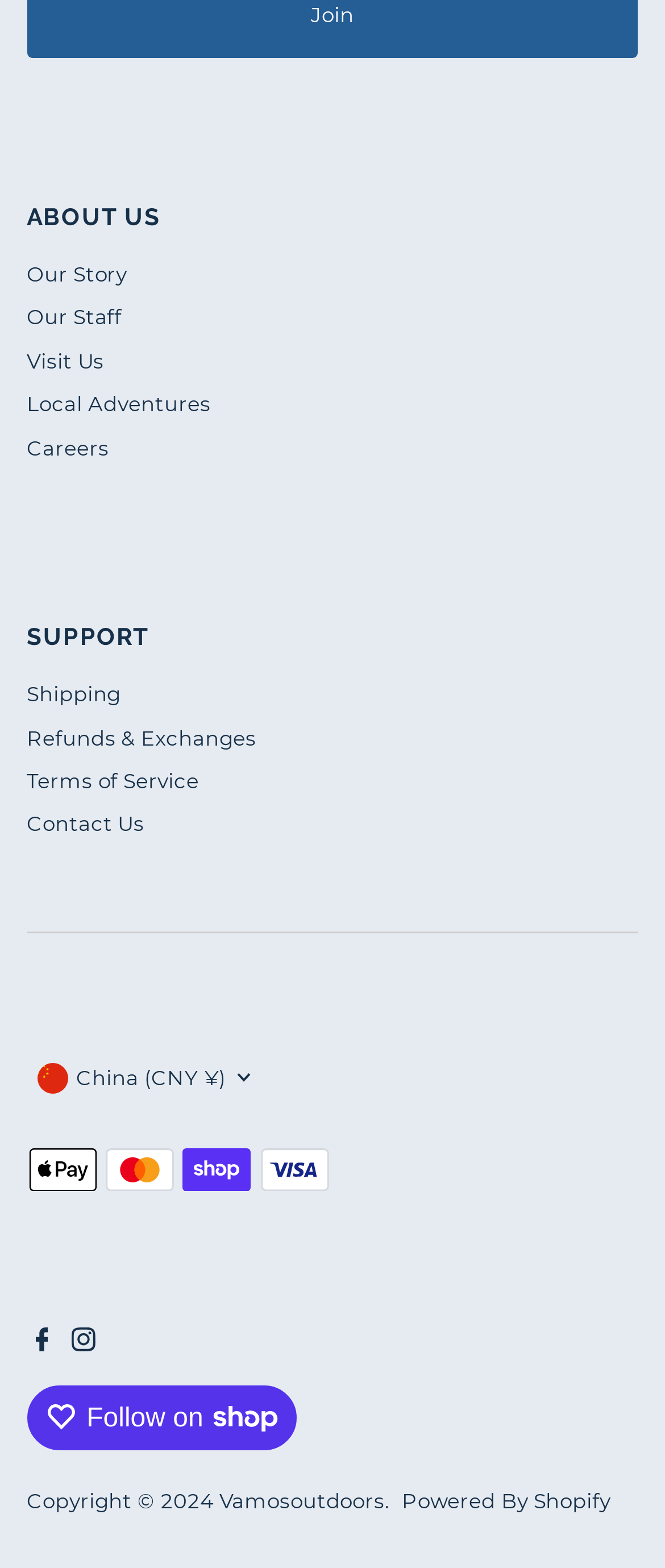Please provide a brief answer to the question using only one word or phrase: 
What social media platforms are linked?

Facebook, Instagram